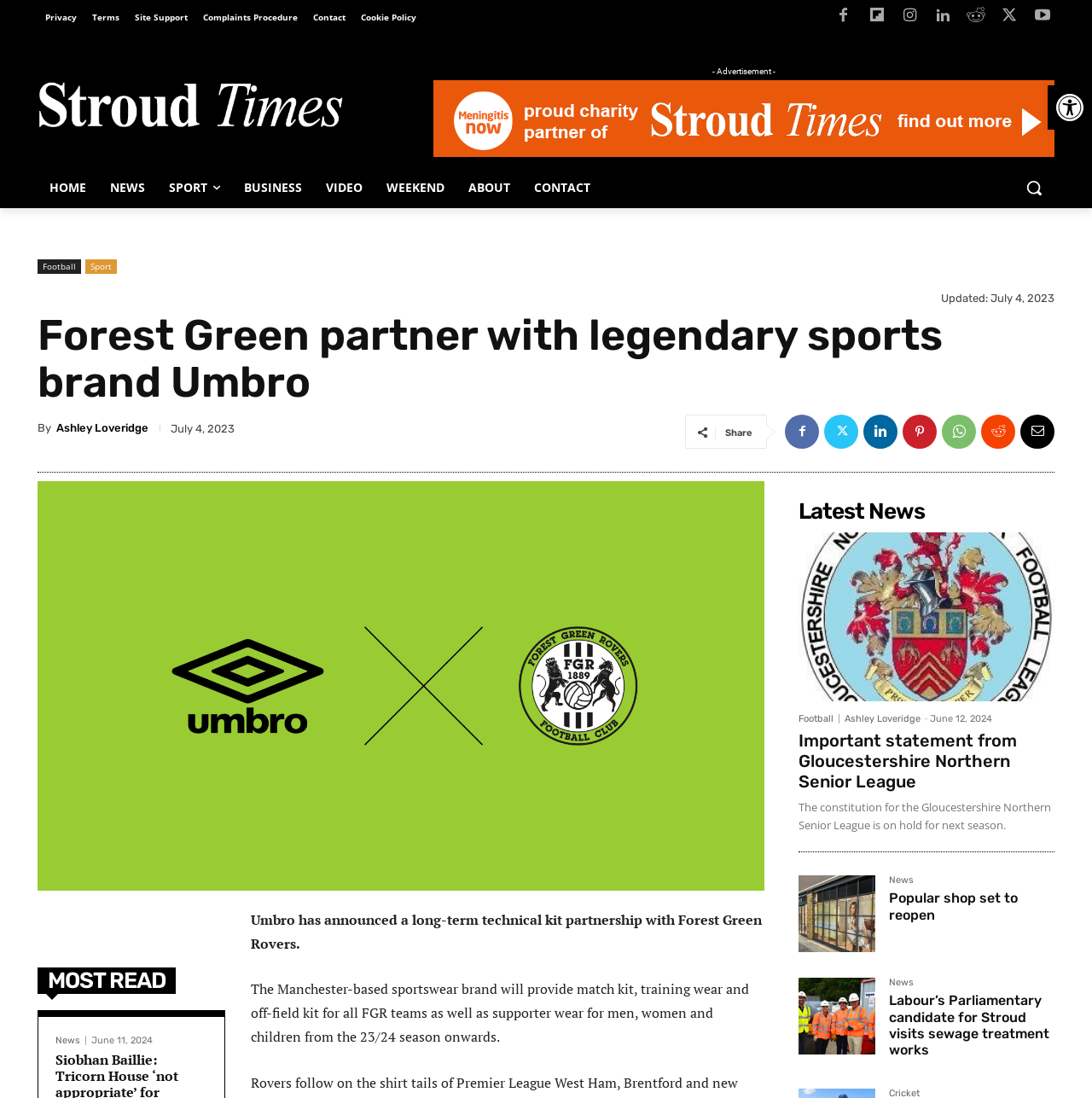Determine which piece of text is the heading of the webpage and provide it.

Forest Green partner with legendary sports brand Umbro